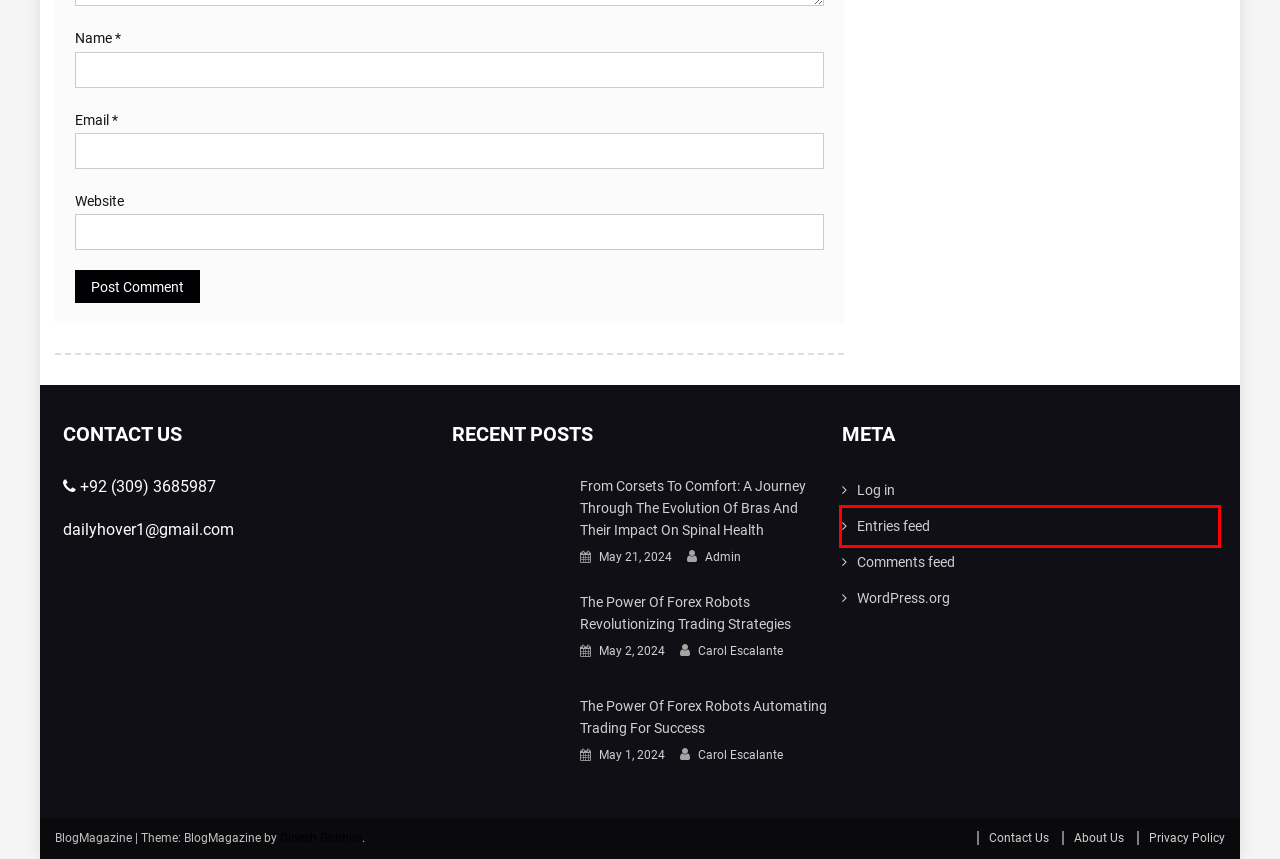You are provided a screenshot of a webpage featuring a red bounding box around a UI element. Choose the webpage description that most accurately represents the new webpage after clicking the element within the red bounding box. Here are the candidates:
A. The Power of Forex Robots Revolutionizing Trading Strategies
B. Daily Hover
C. Comments for Daily Hover
D. Dinesh Ghimire - Software Developer
E. Carol Escalante, Author at Daily Hover
F. Blog Tool, Publishing Platform, and CMS – WordPress.org
G. The Power of Forex Robots Automating Trading for Success
H. From Corsets to Comfort: A Journey Through the Evolution of Bras and Their Impact on Spinal Health

B